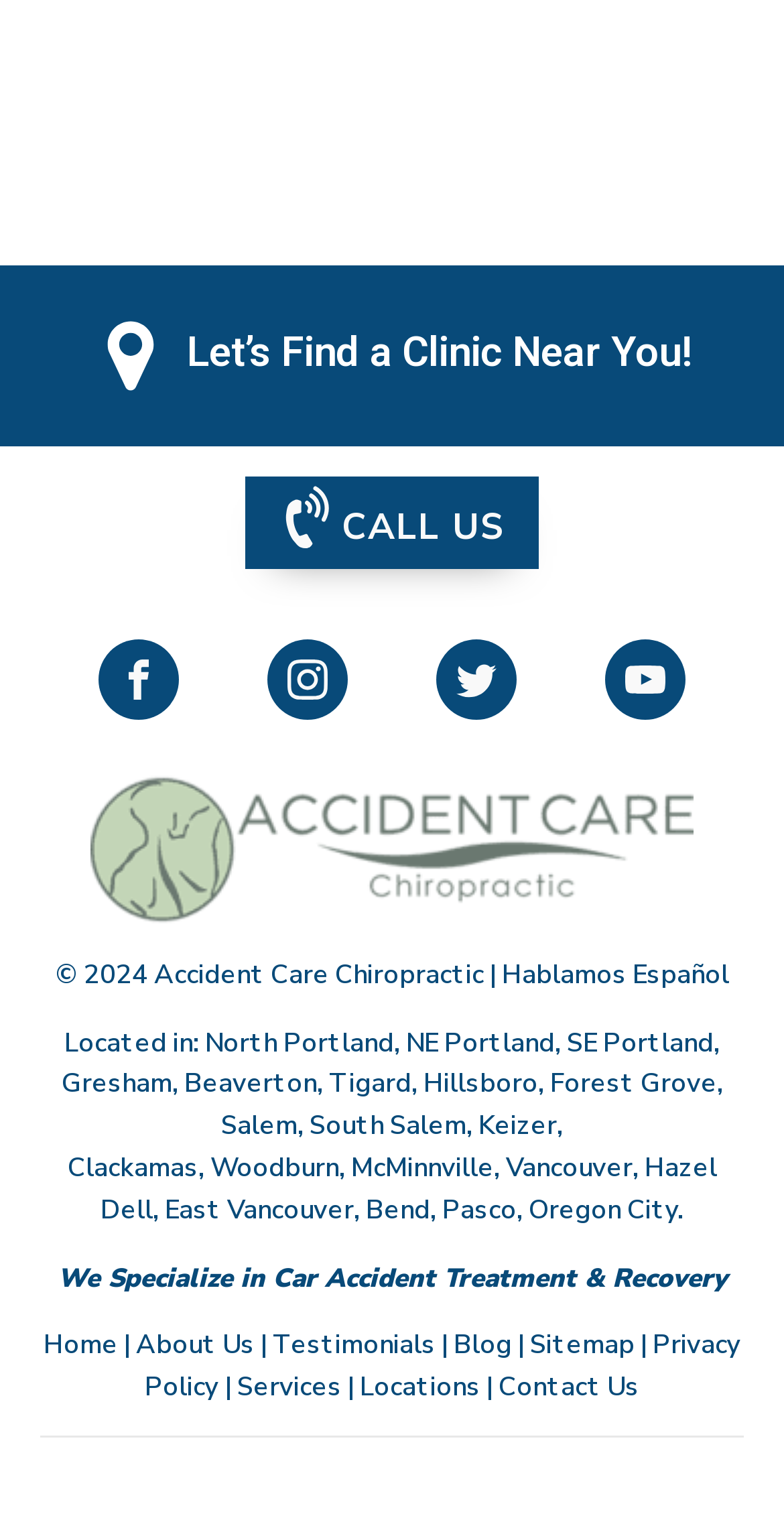Specify the bounding box coordinates of the area that needs to be clicked to achieve the following instruction: "Find a clinic near you".

[0.238, 0.216, 0.885, 0.252]